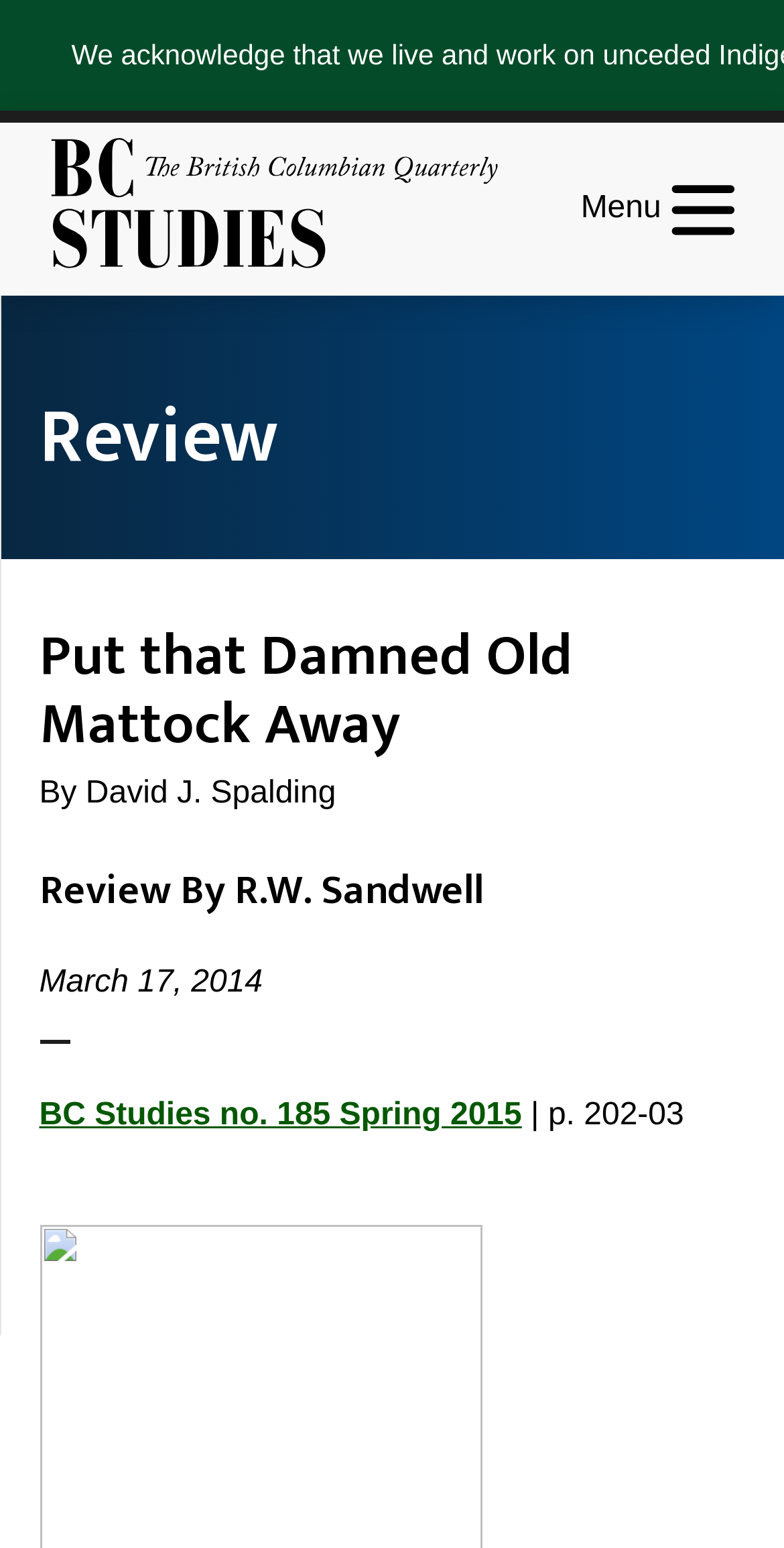Offer a comprehensive description of the webpage’s content and structure.

The webpage is about a book titled "Put that Damned Old Mattock Away" by David J. Spalding, with a review by R.W. Sandwell. At the top left corner, there is a link to "BC Studies" accompanied by an image with the same name. To the right of this link, there is a menu button labeled "Menu". On the top right corner, there is a small image.

Below the menu button, there is a heading with the book title, followed by the author's name "By David J. Spalding" in a smaller text. Underneath, there is a heading with the review title "Review By R.W. Sandwell". The review is dated "March 17, 2014". 

Further down, there is a link to "BC Studies no. 185 Spring 2015" with a description "\xa0|\xa0p.\xa0202-03" to its right. At the very bottom of the page, there is a button labeled "close sidebar".